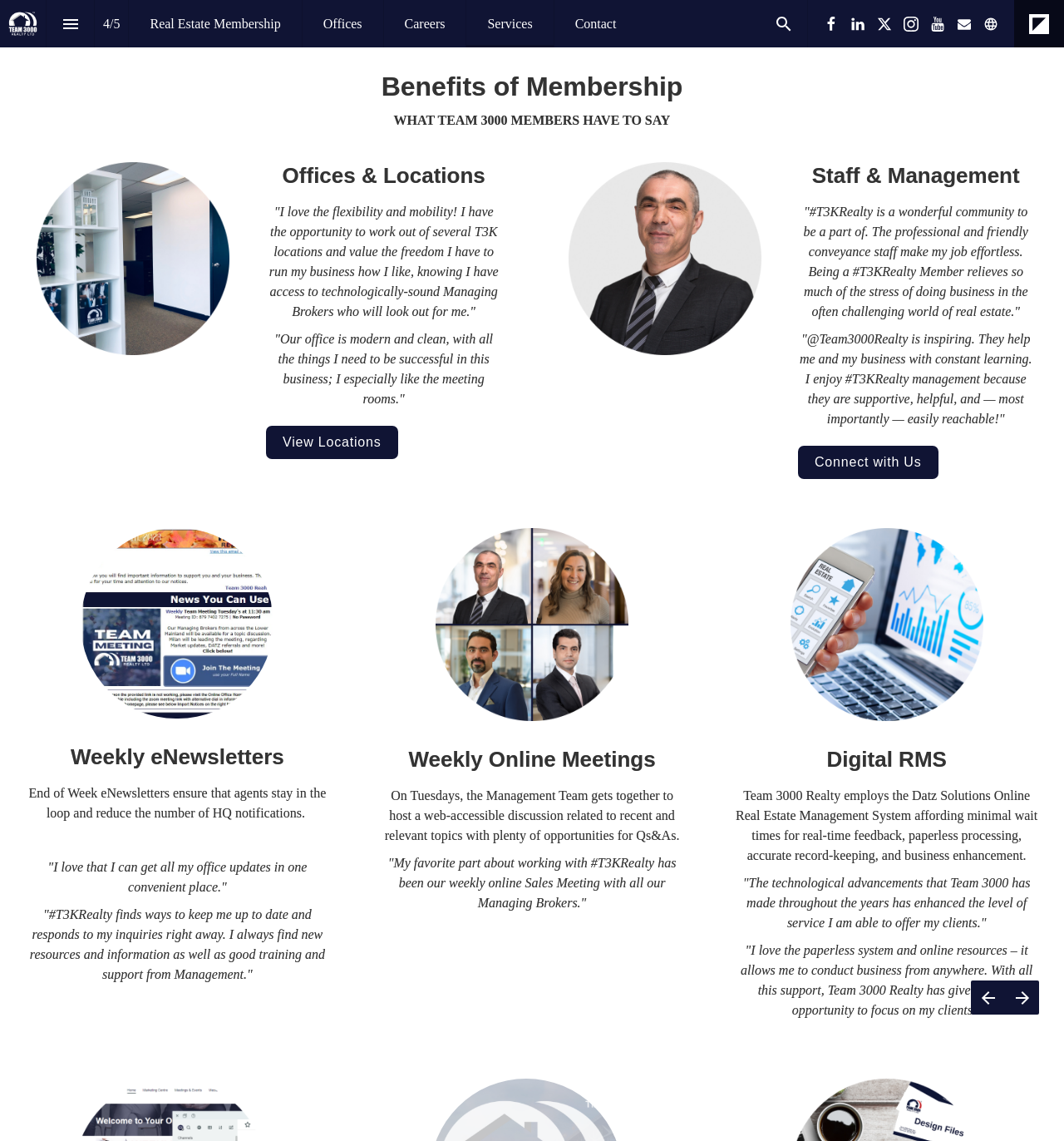What is the theme of the section with the heading 'Benefits of Membership'?
Could you answer the question with a detailed and thorough explanation?

The section with the heading 'Benefits of Membership' contains testimonials and quotes from members, indicating that the theme of this section is the benefits of being a member of Team 3000 Realty's real estate membership program.